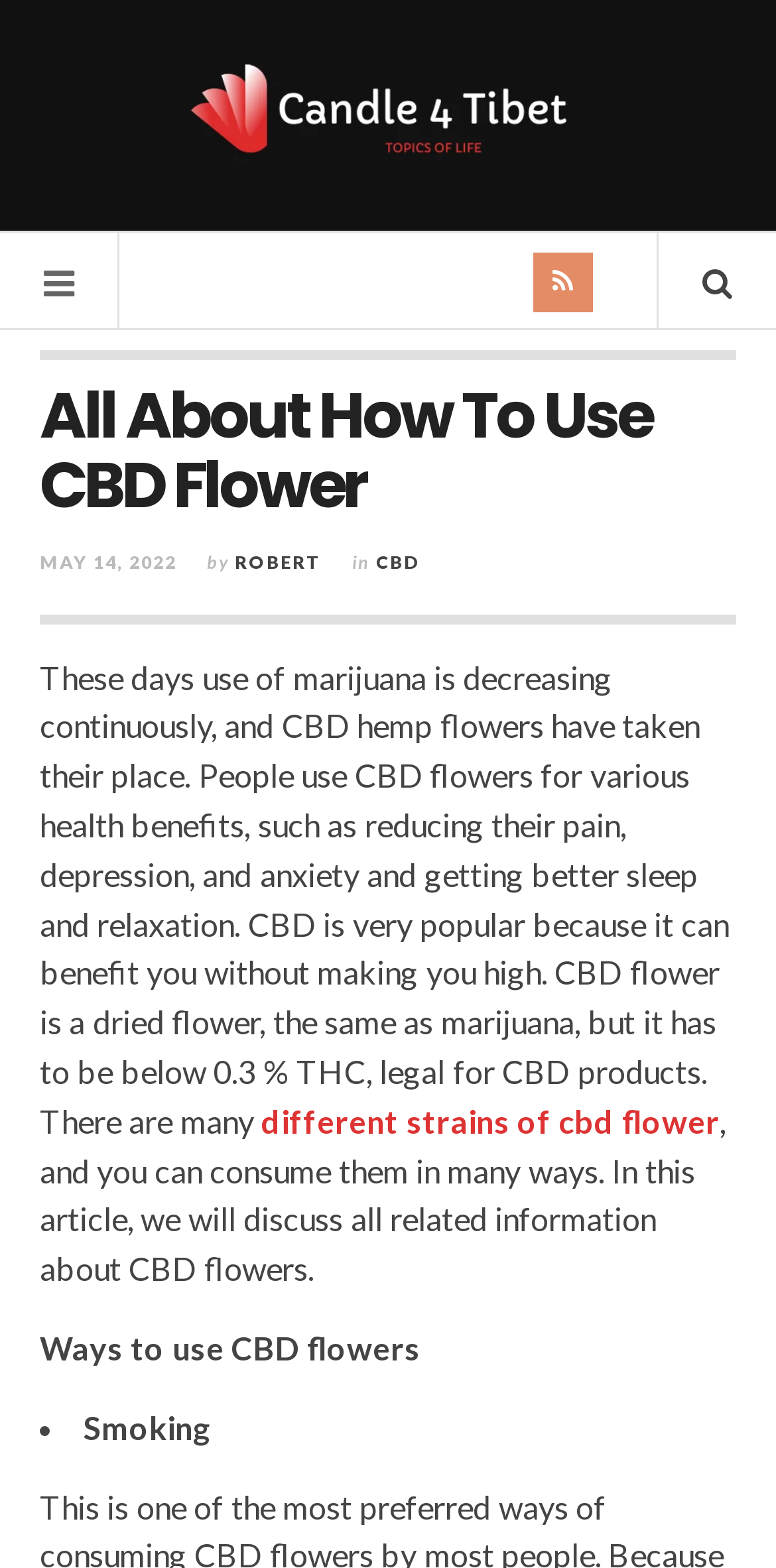Who is the author of the article?
Offer a detailed and exhaustive answer to the question.

I found the author's name by looking at the link element in the header section, which is 'ROBERT'.